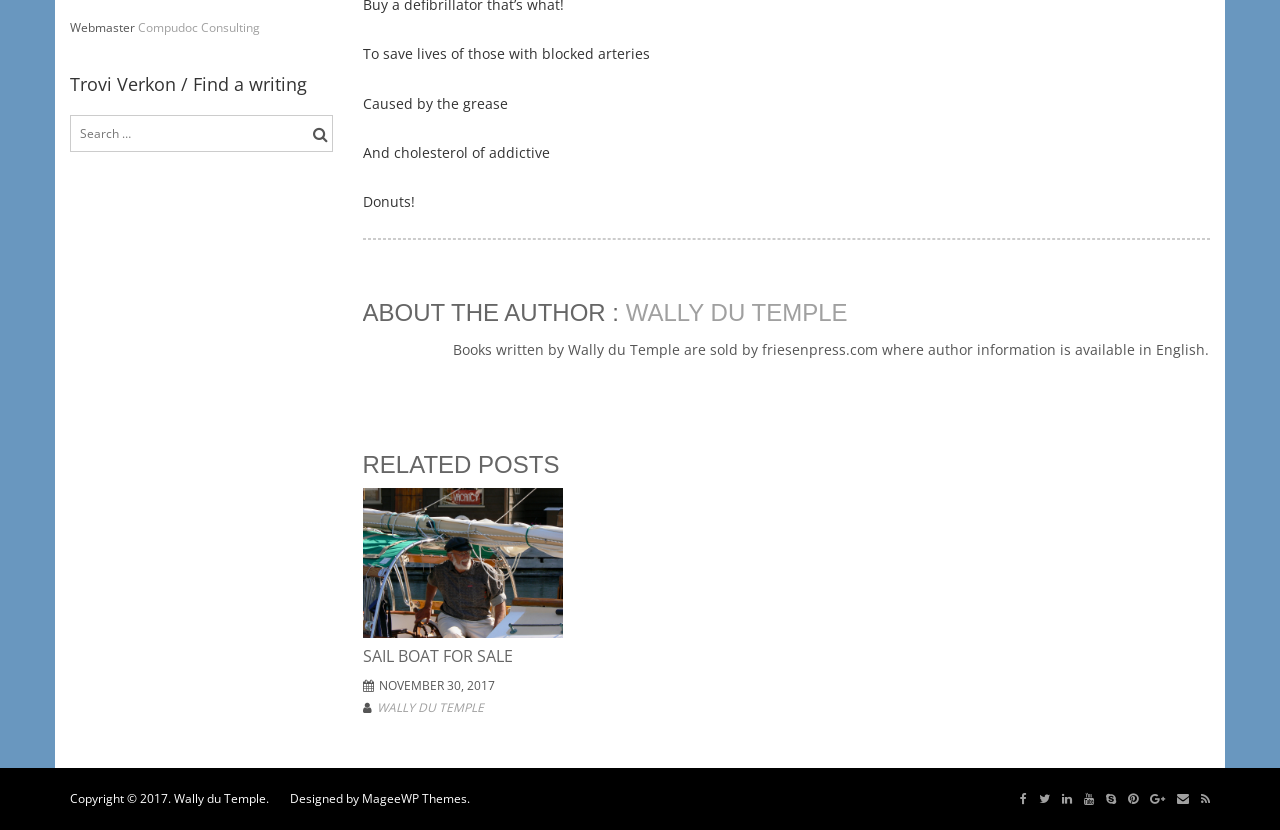Please provide the bounding box coordinate of the region that matches the element description: Compudoc Consulting. Coordinates should be in the format (top-left x, top-left y, bottom-right x, bottom-right y) and all values should be between 0 and 1.

[0.108, 0.023, 0.203, 0.044]